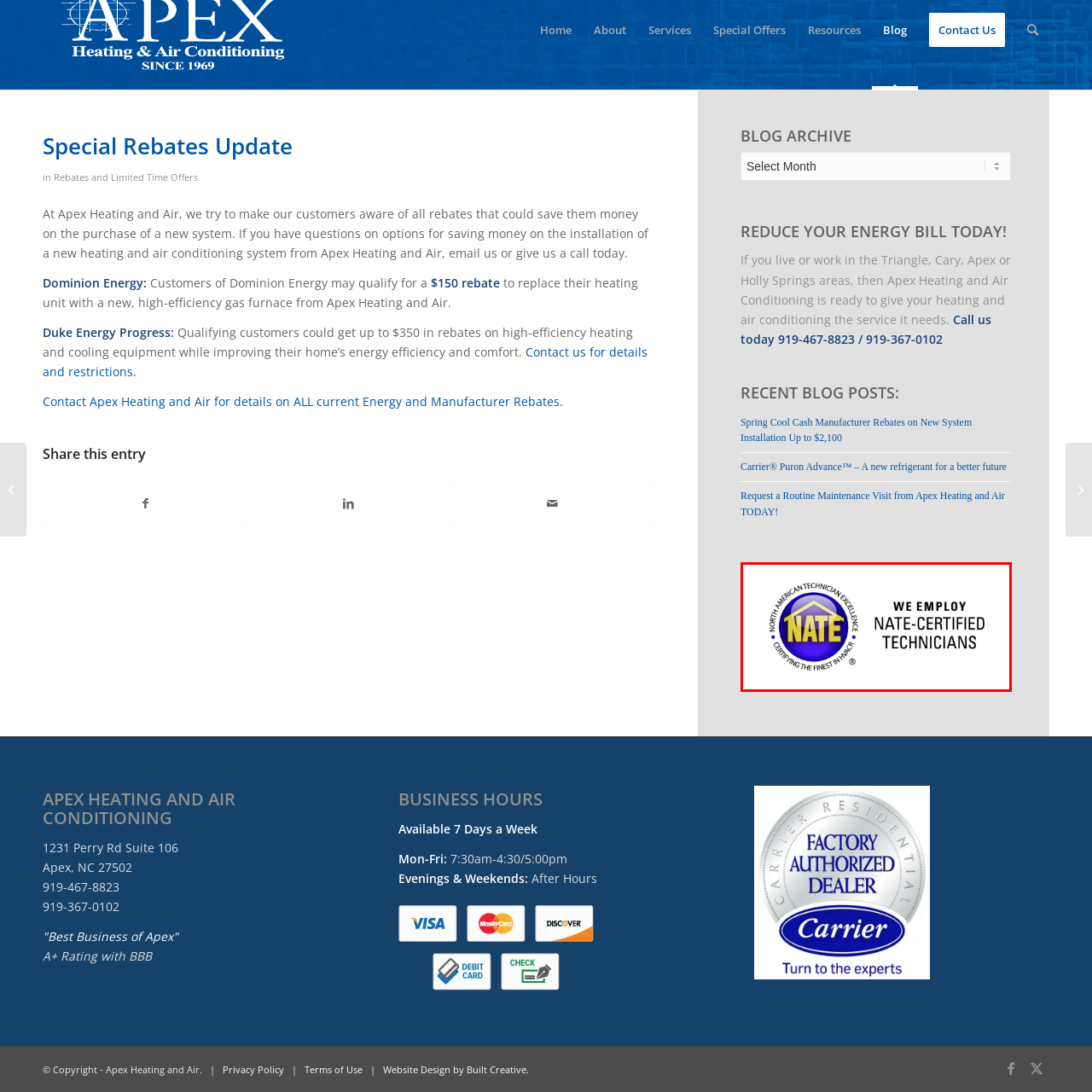What is the purpose of emphasizing certification?  
Look closely at the image marked by the red border and give a detailed response rooted in the visual details found within the image.

The emphasis on certification reassures clients of the quality and reliability of the services offered by Apex Heating and Air, providing them with confidence in the company's ability to meet their heating and air conditioning needs.